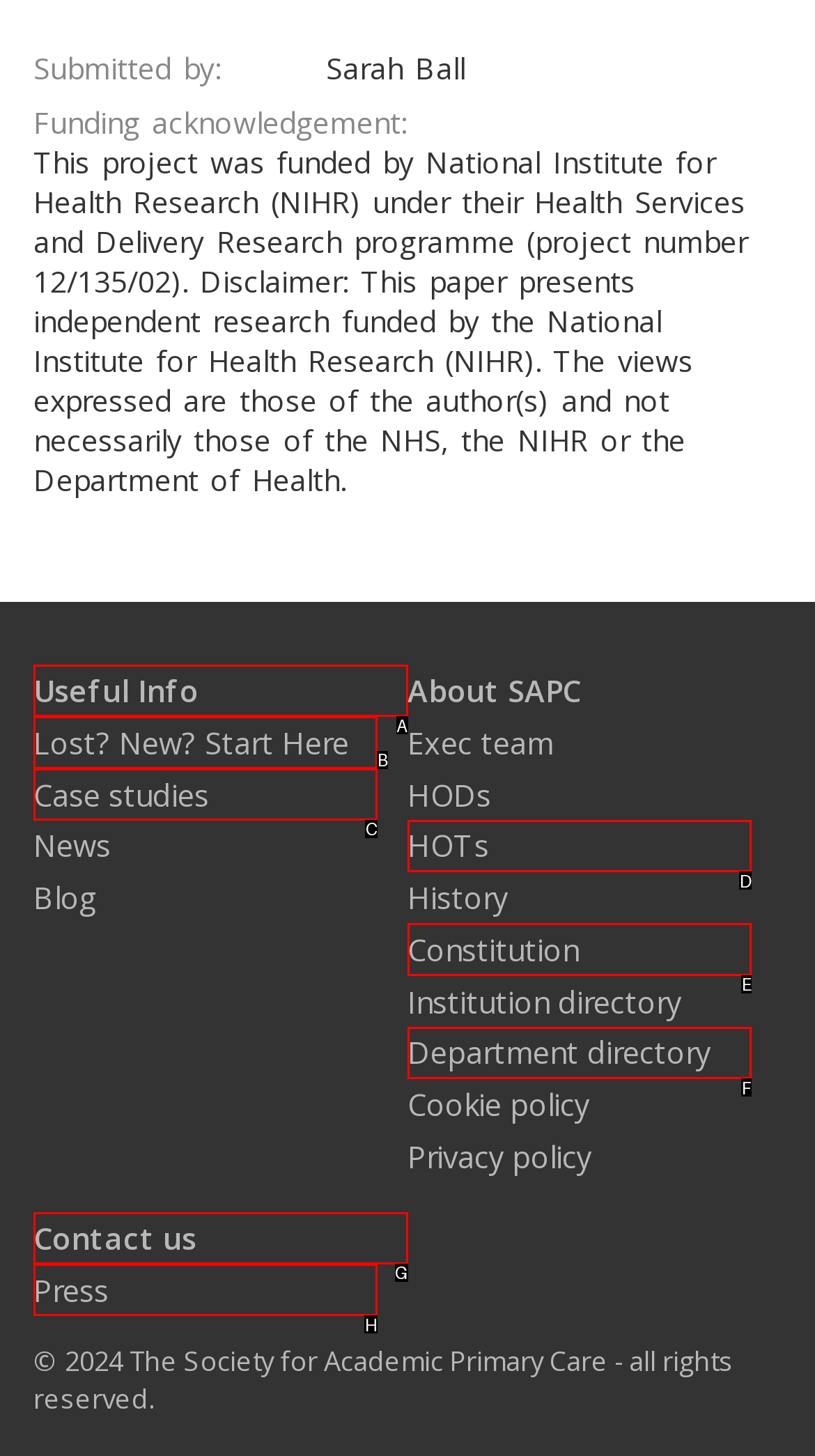Determine which option fits the element description: Lost? New? Start Here
Answer with the option’s letter directly.

B